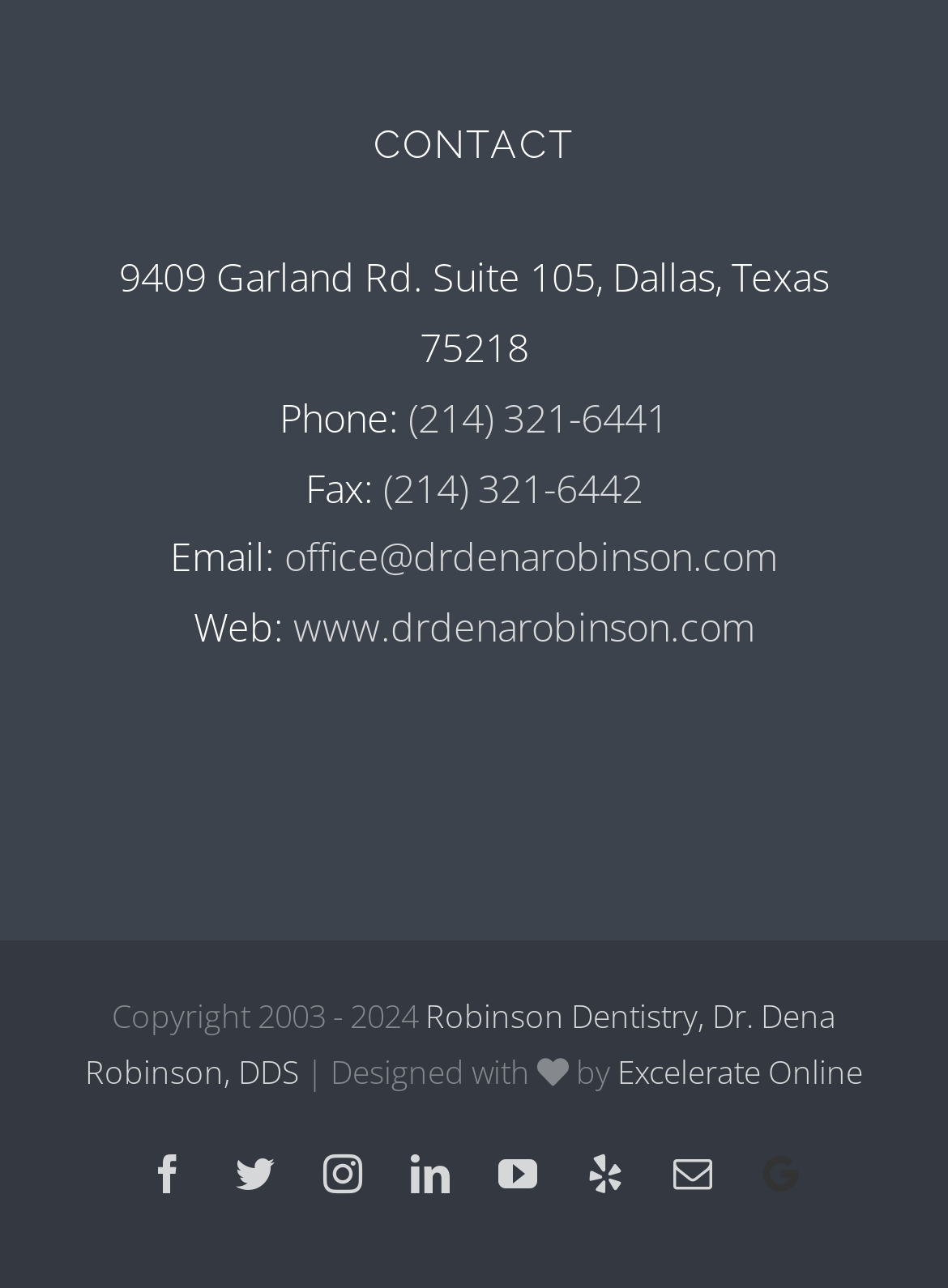Extract the bounding box coordinates for the UI element described by the text: "(214) 321-6441". The coordinates should be in the form of [left, top, right, bottom] with values between 0 and 1.

[0.431, 0.304, 0.705, 0.345]